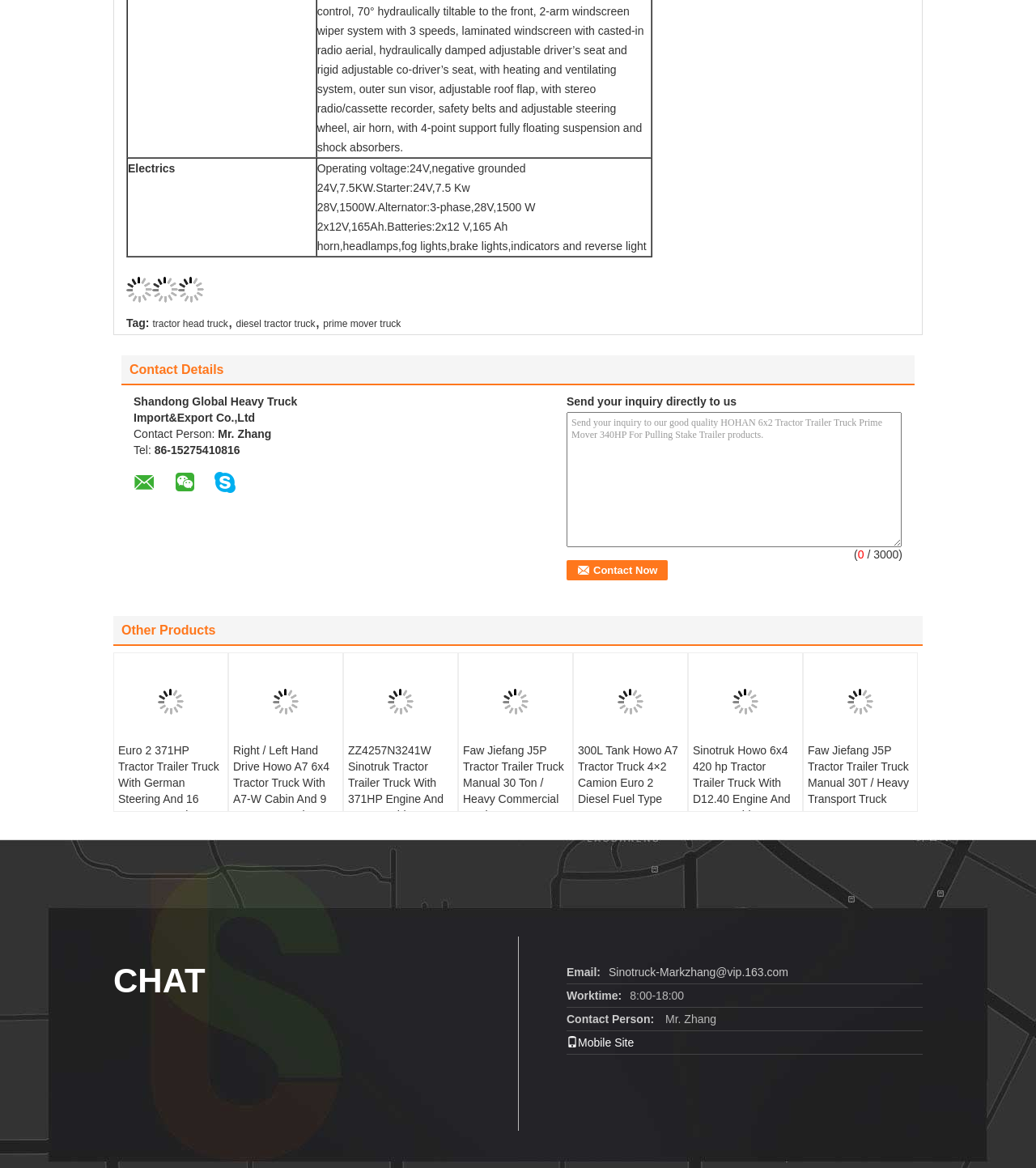What is the worktime of the contact person?
Please utilize the information in the image to give a detailed response to the question.

The text on the webpage states 'Worktime: 8:00-18:00', which indicates the worktime of the contact person.